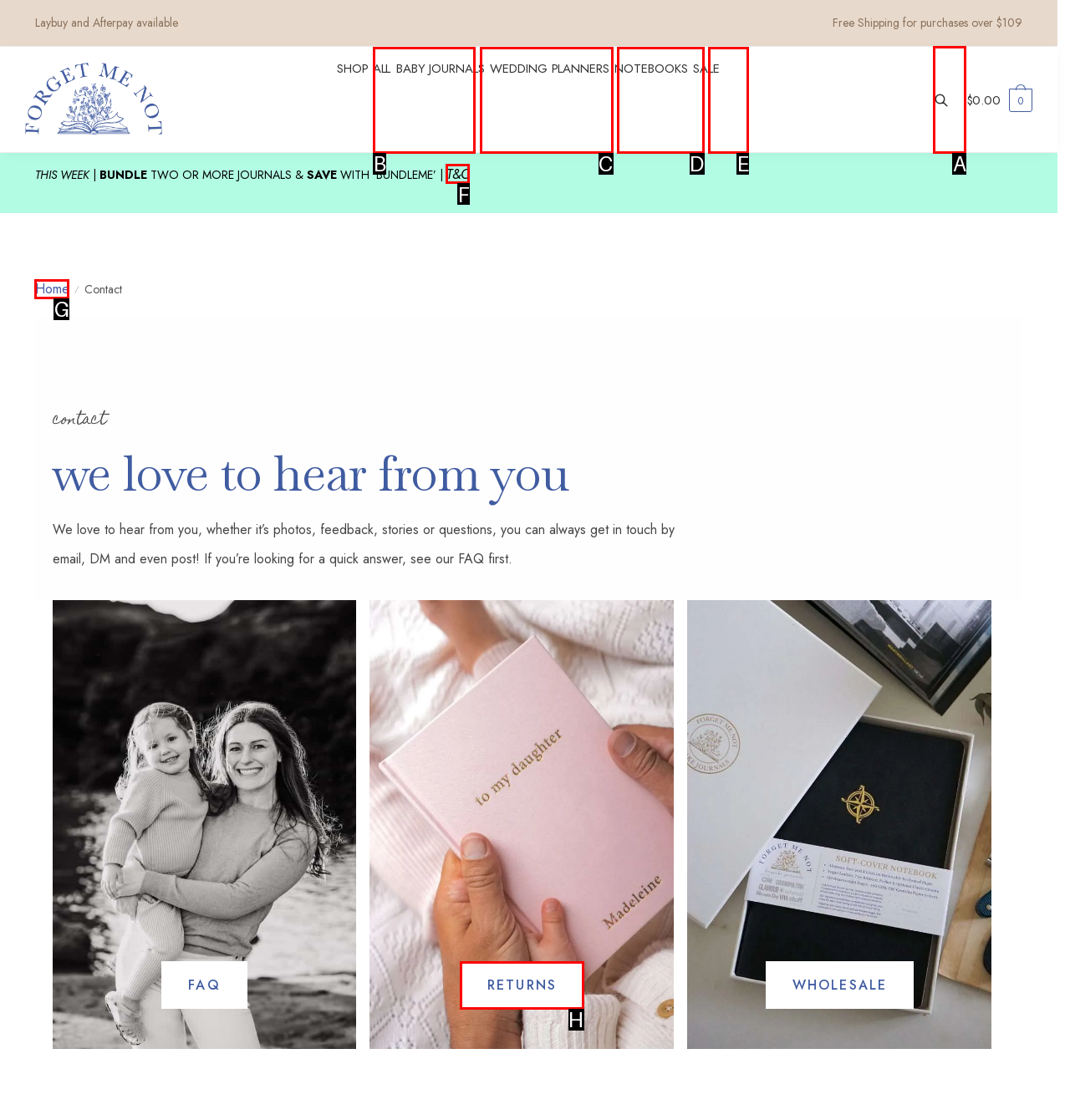Determine the HTML element to click for the instruction: Click on 'T&C'.
Answer with the letter corresponding to the correct choice from the provided options.

F